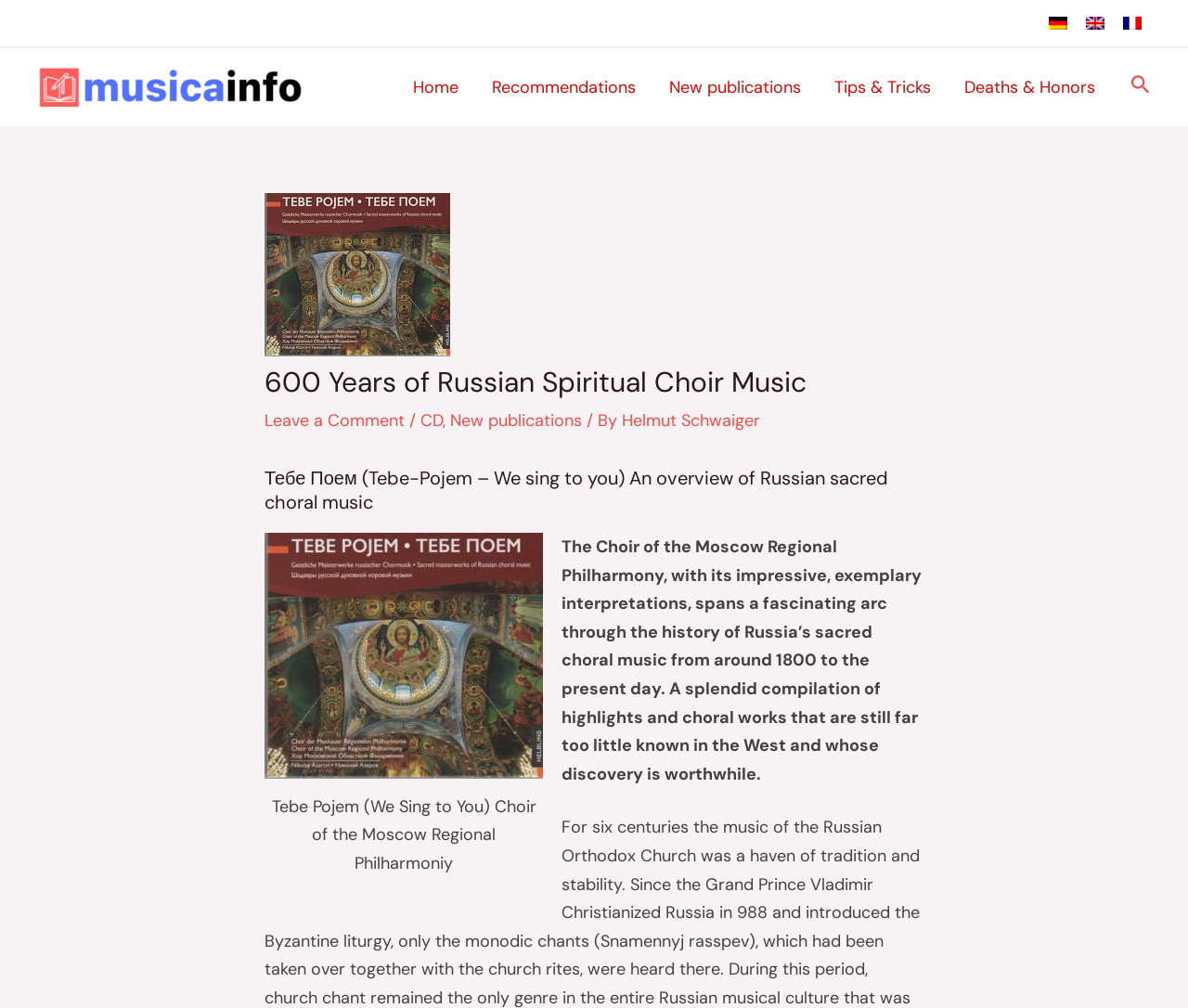Highlight the bounding box coordinates of the element you need to click to perform the following instruction: "Search for something."

[0.952, 0.074, 0.969, 0.101]